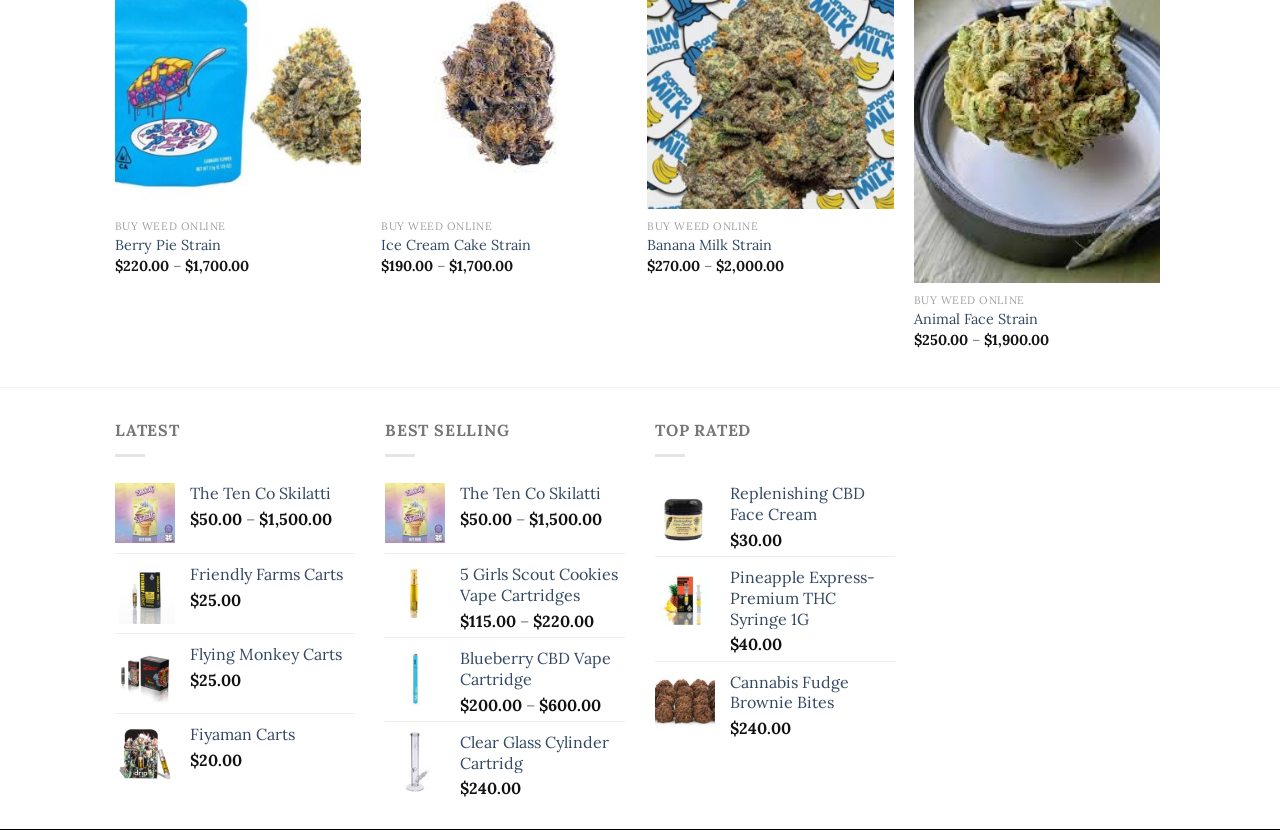What is the name of the product with the price $25.00?
Please use the visual content to give a single word or phrase answer.

Flying Monkey Carts for Sale